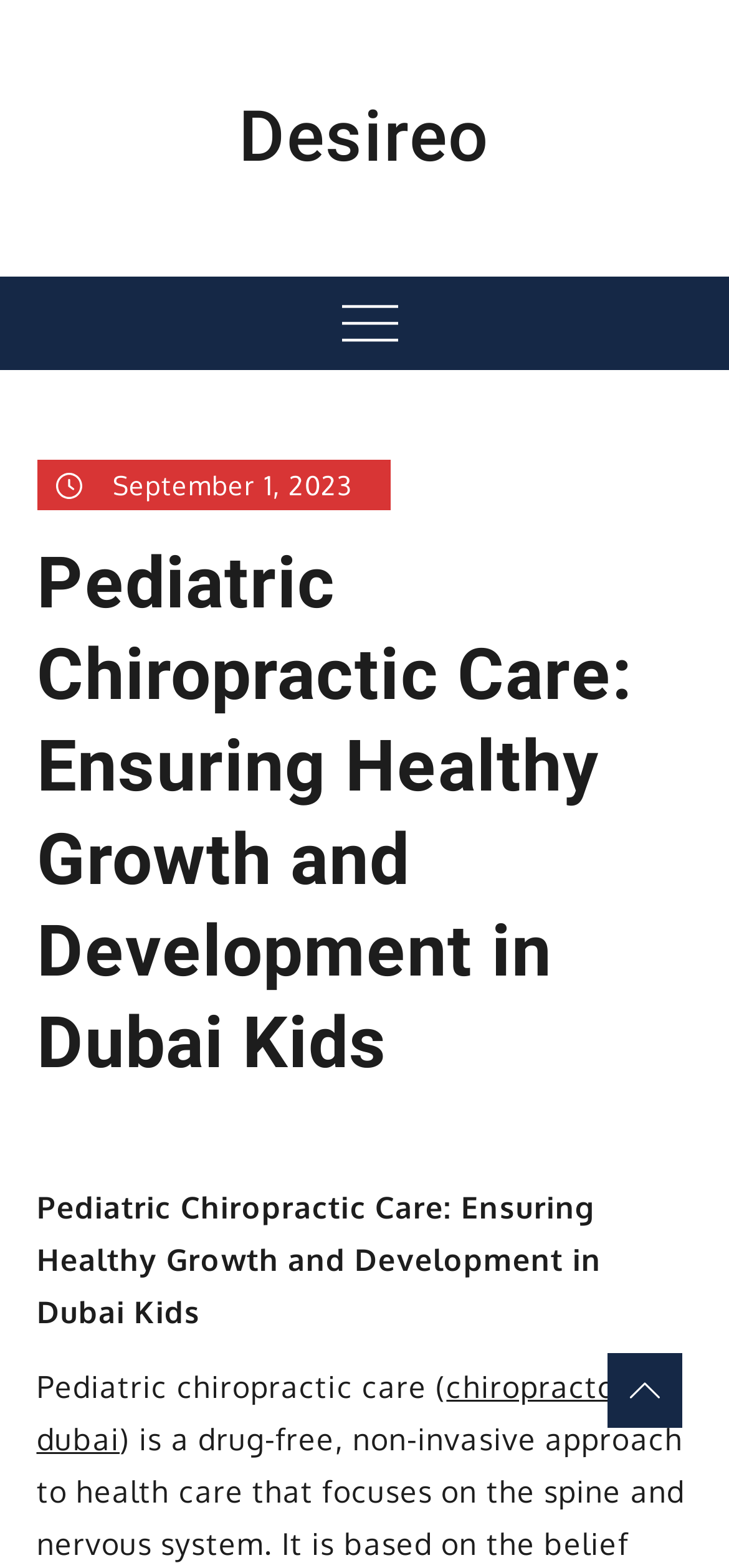What is the date mentioned on the webpage?
Answer the question with just one word or phrase using the image.

September 1, 2023